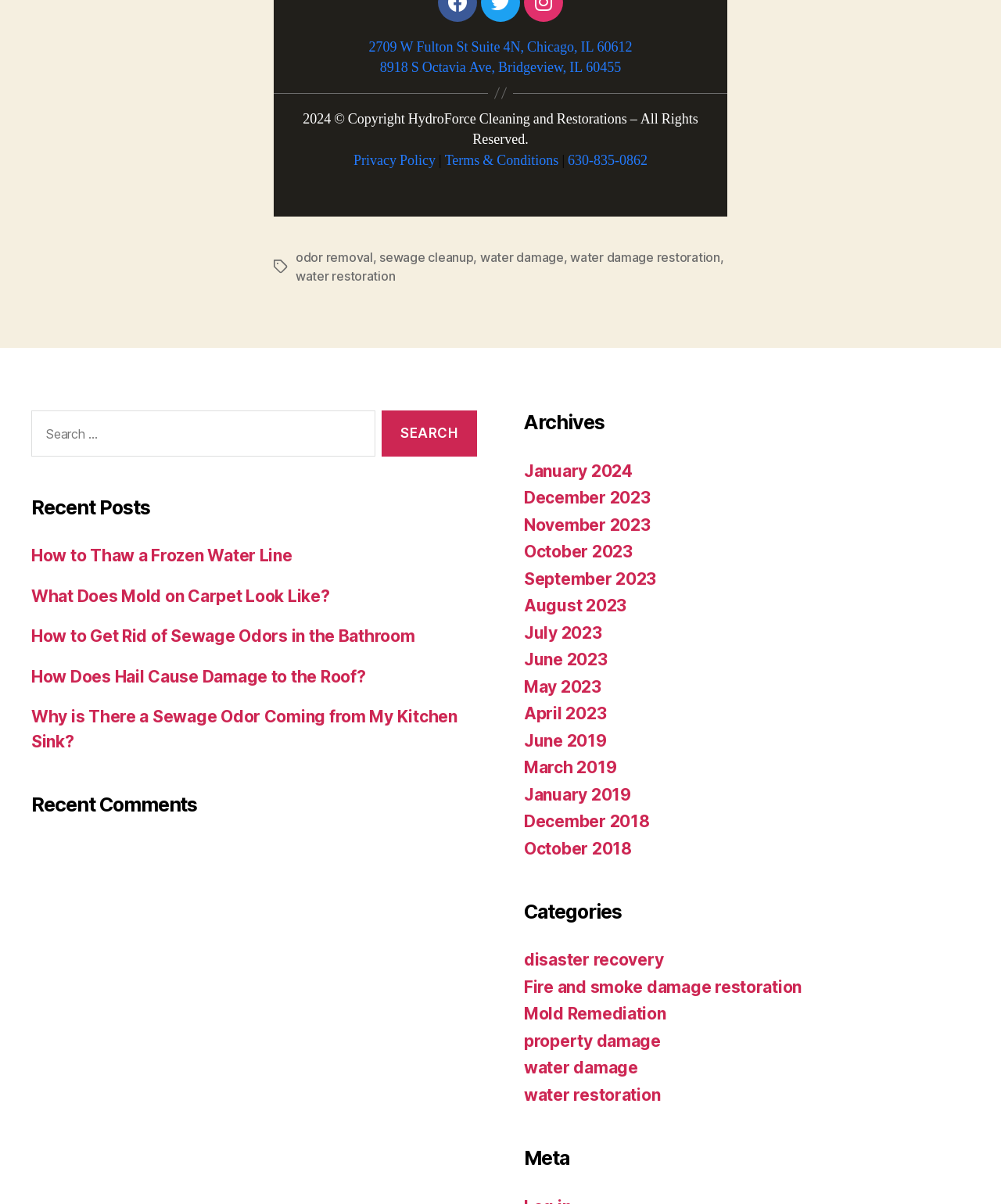What is the company's address?
Using the image as a reference, answer with just one word or a short phrase.

2709 W Fulton St Suite 4N, Chicago, IL 60612